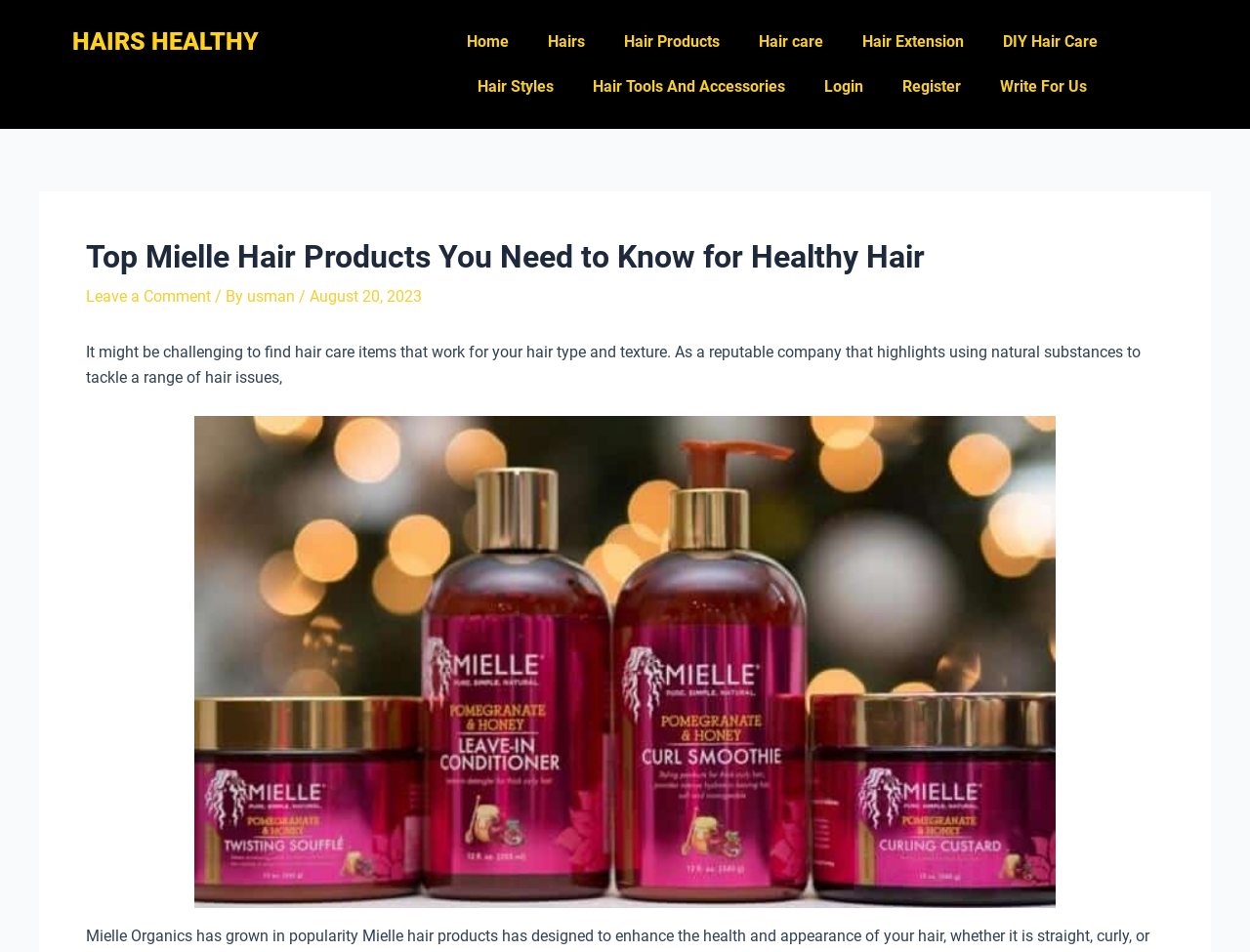Identify the bounding box coordinates of the clickable section necessary to follow the following instruction: "Click on Write For Us". The coordinates should be presented as four float numbers from 0 to 1, i.e., [left, top, right, bottom].

[0.784, 0.068, 0.885, 0.115]